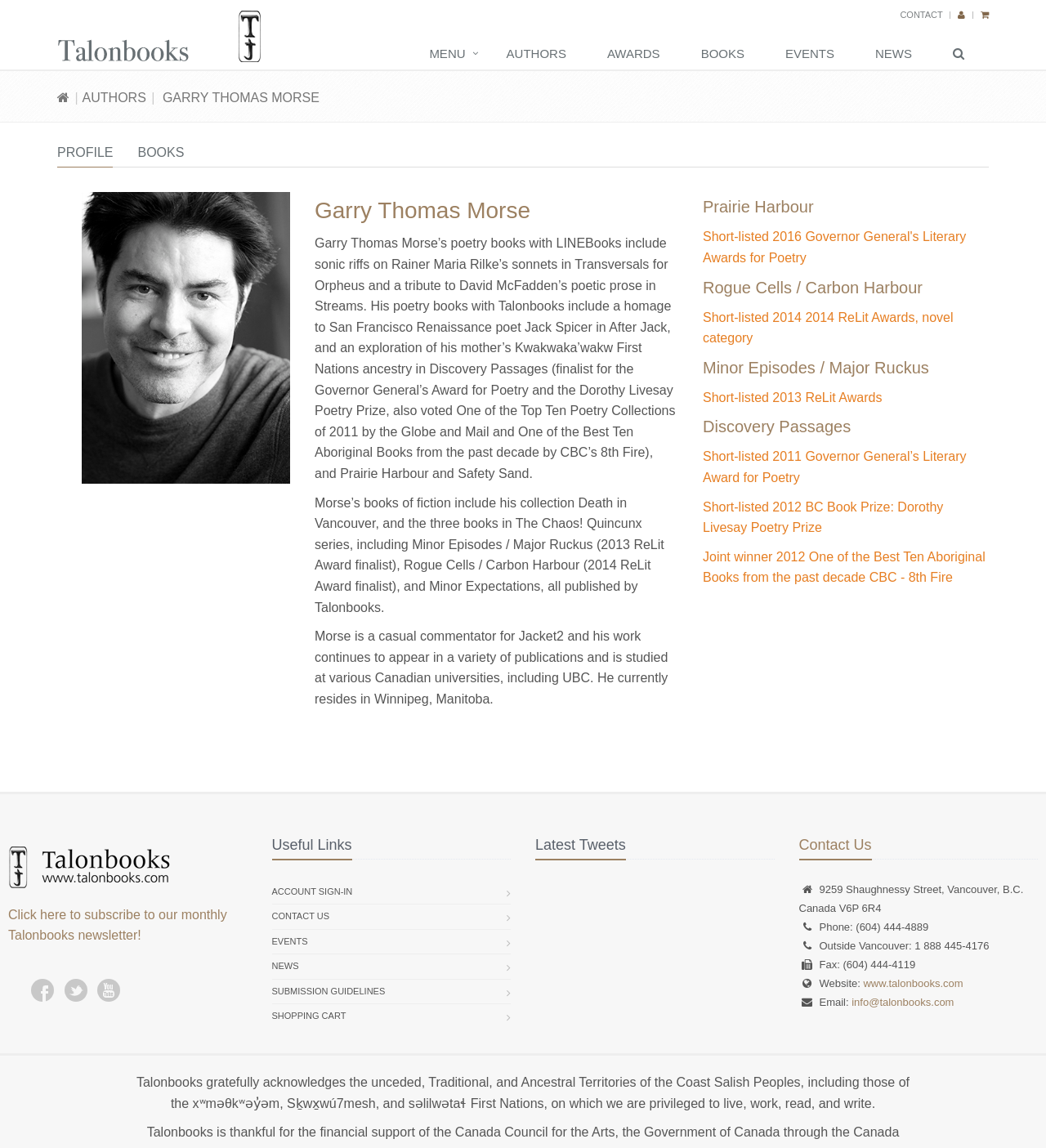Locate the bounding box coordinates of the clickable region to complete the following instruction: "View the company page."

None